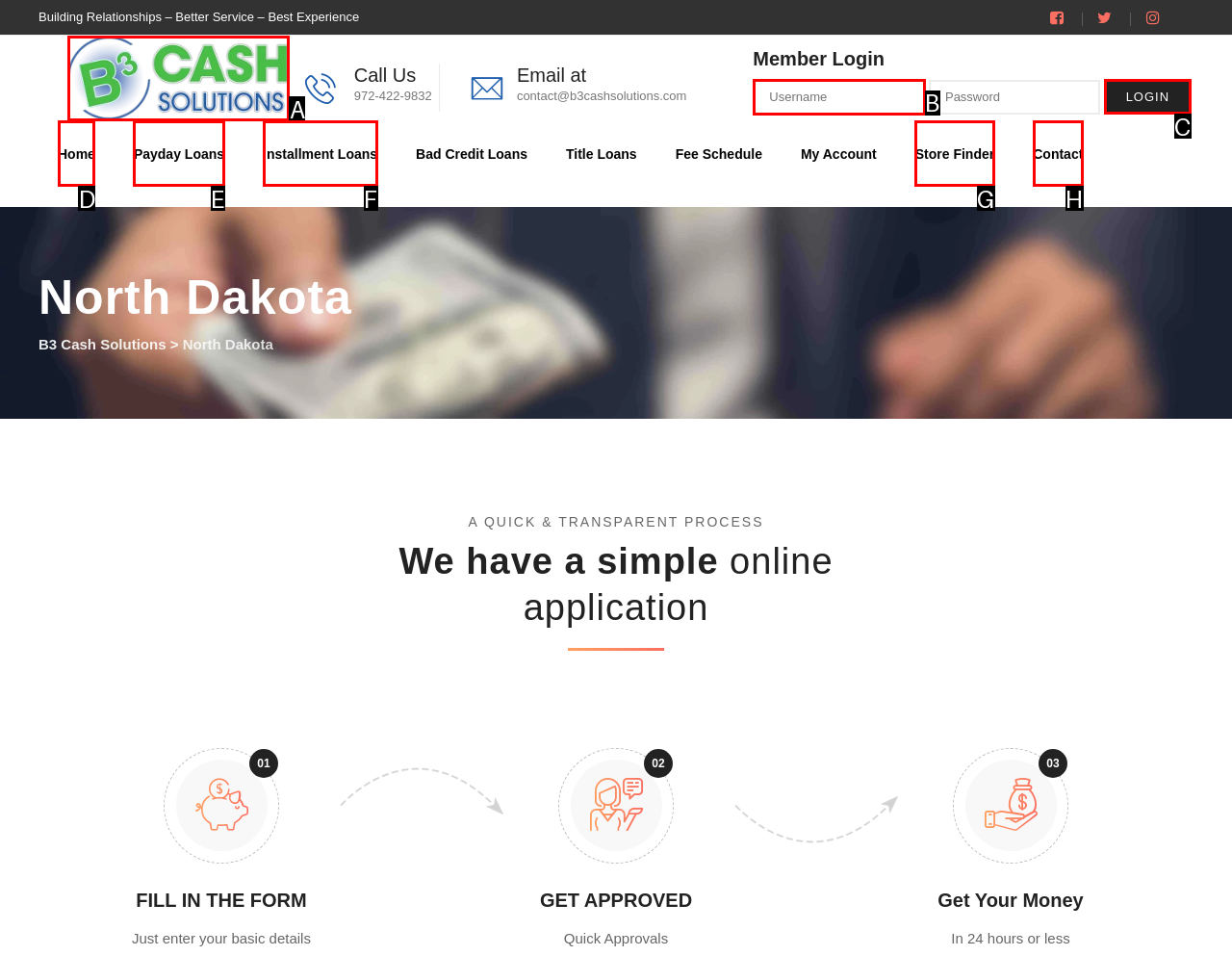Which HTML element should be clicked to complete the following task: Enter username?
Answer with the letter corresponding to the correct choice.

B